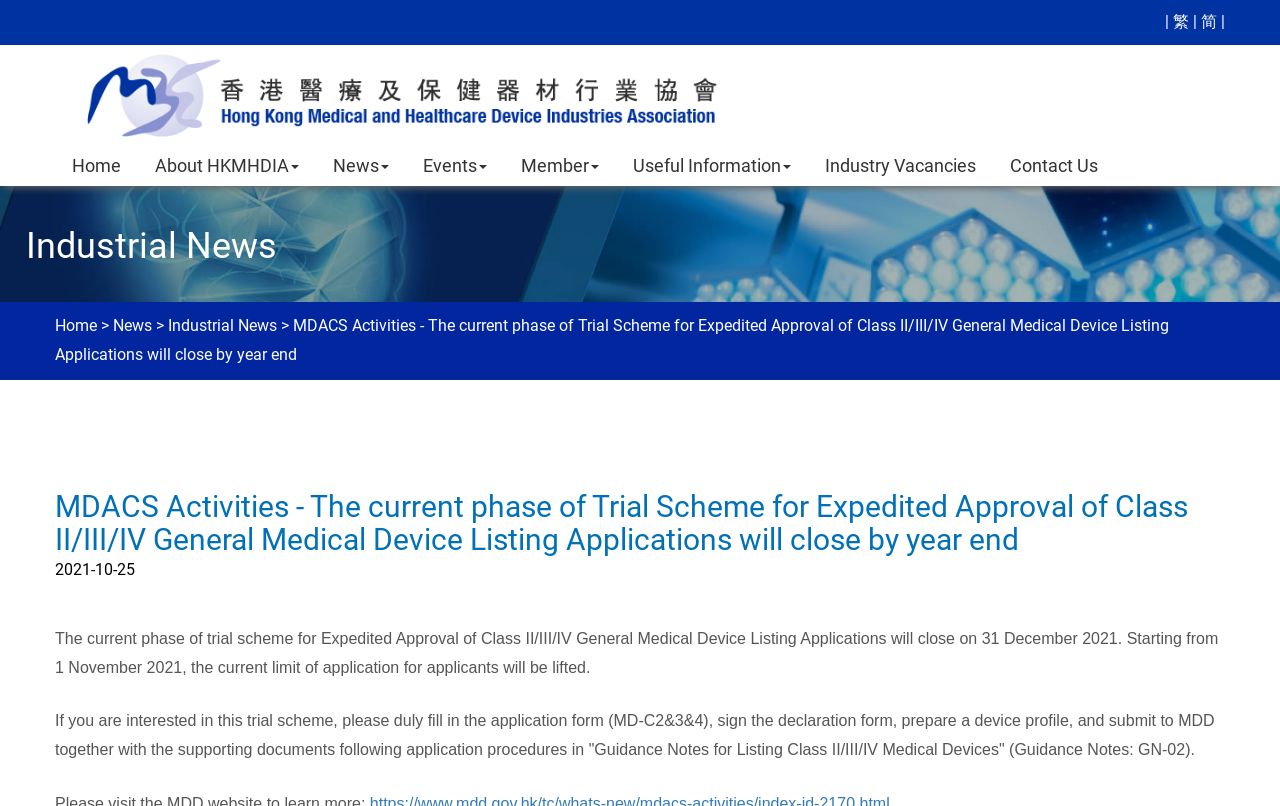What is the purpose of the 'Useful Information' button?
Answer the question using a single word or phrase, according to the image.

To provide useful information